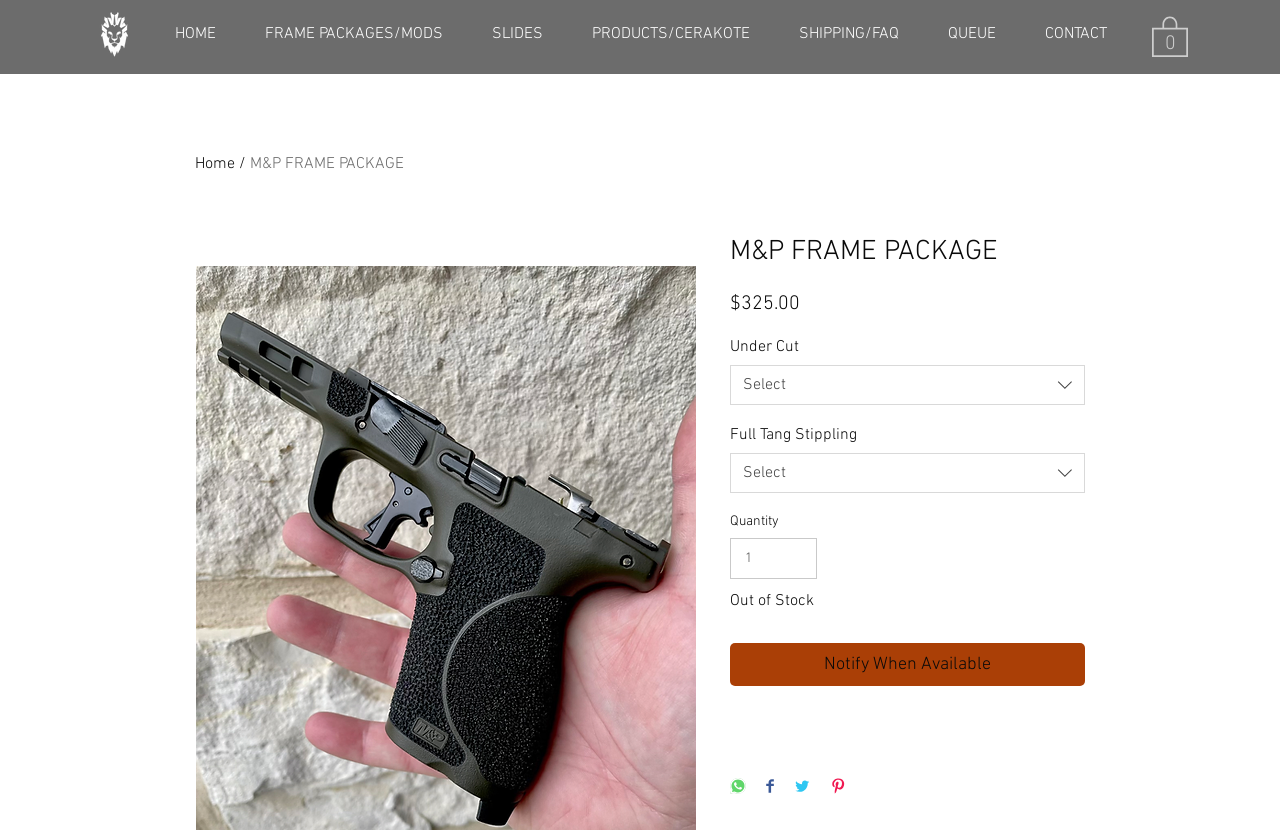Please locate the bounding box coordinates of the element that needs to be clicked to achieve the following instruction: "Click on the HOME link". The coordinates should be four float numbers between 0 and 1, i.e., [left, top, right, bottom].

[0.117, 0.023, 0.188, 0.06]